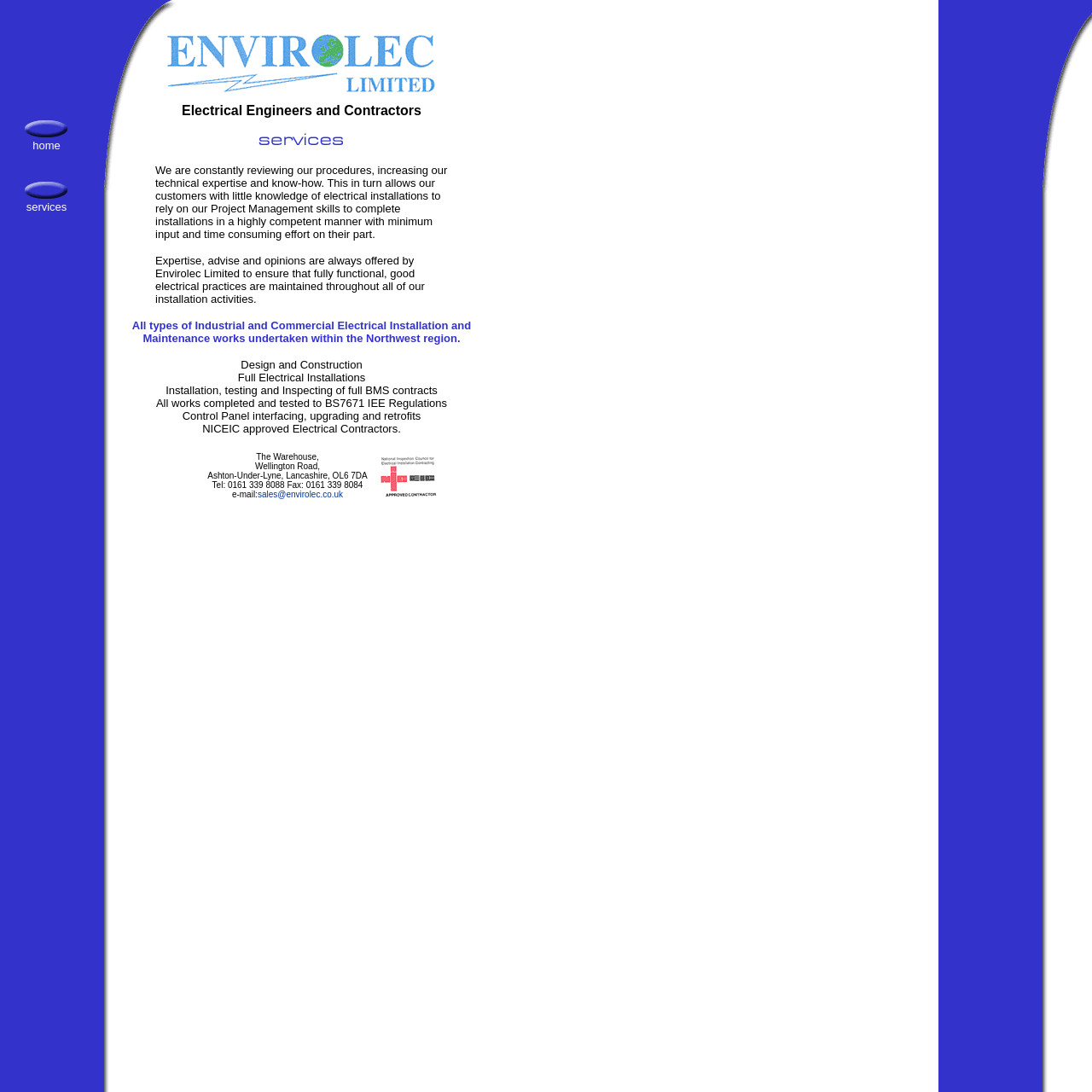What certification does Envirolec Limited have?
Provide a detailed and extensive answer to the question.

The webpage mentions that Envirolec Limited is 'NICEIC approved Electrical Contractors', indicating that the company has been certified by the National Inspection Council for Electrical Installation Contracting.